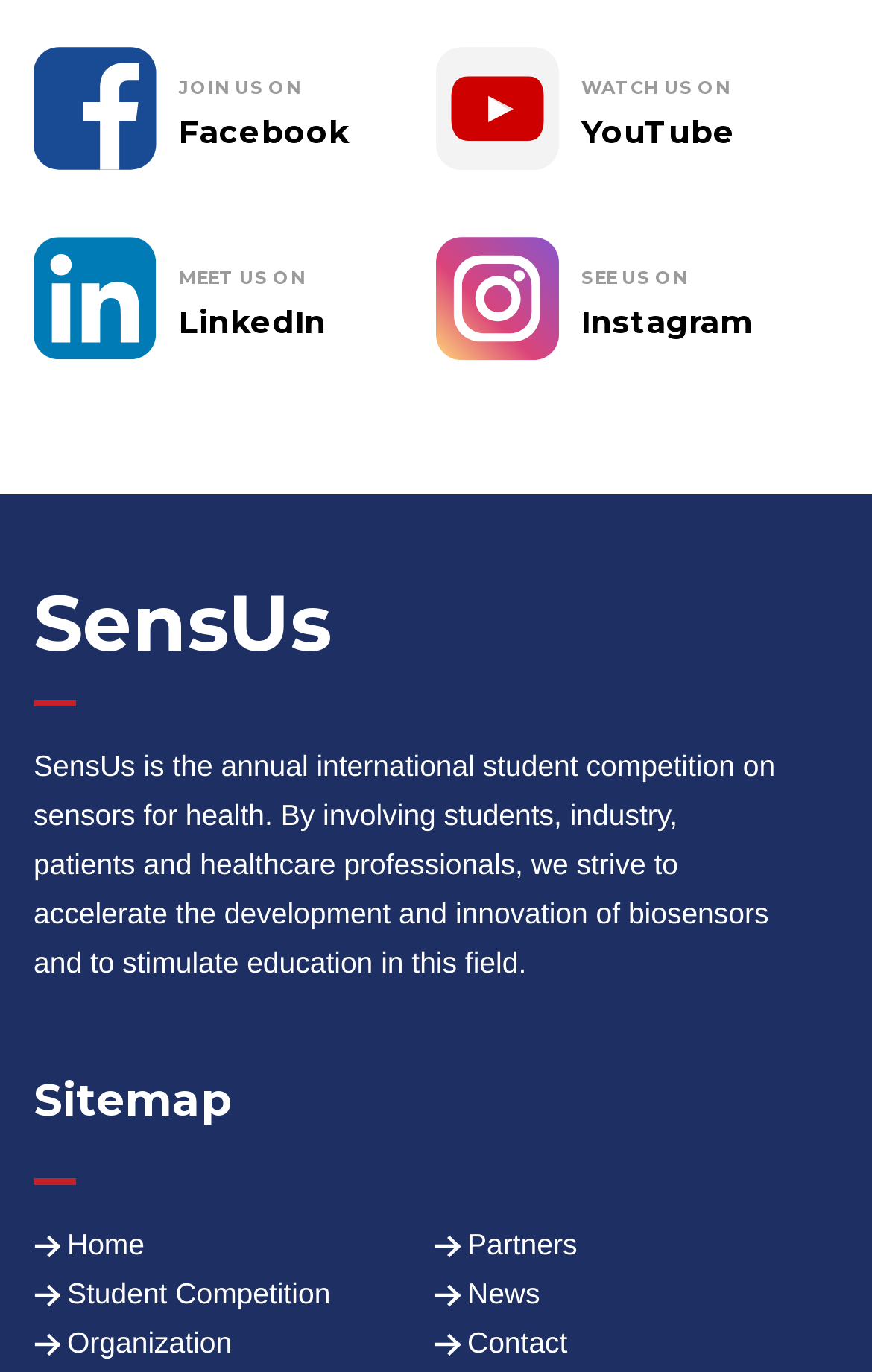Please determine the bounding box coordinates of the element to click in order to execute the following instruction: "See SensUs on Instagram". The coordinates should be four float numbers between 0 and 1, specified as [left, top, right, bottom].

[0.667, 0.219, 0.862, 0.249]